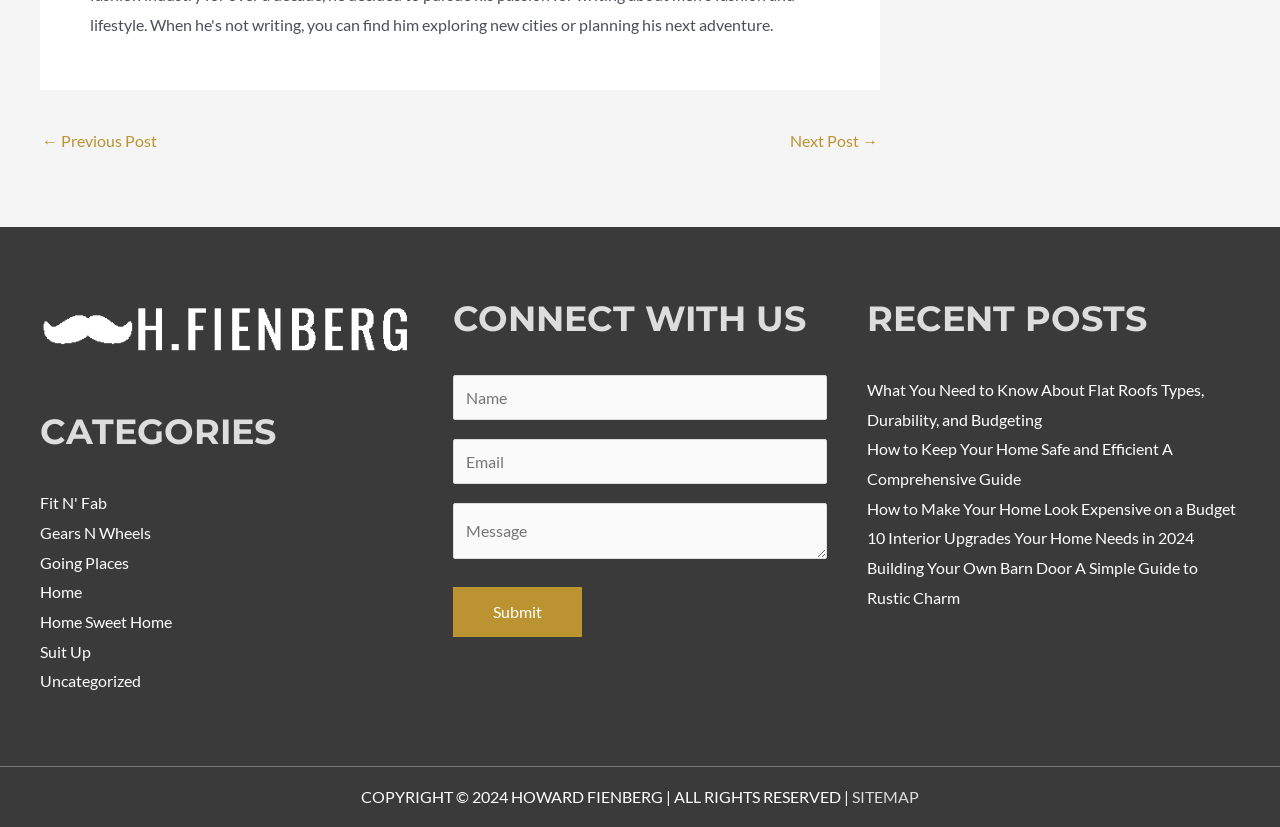Find and provide the bounding box coordinates for the UI element described here: "name="your-name" placeholder="Name"". The coordinates should be given as four float numbers between 0 and 1: [left, top, right, bottom].

[0.354, 0.453, 0.646, 0.508]